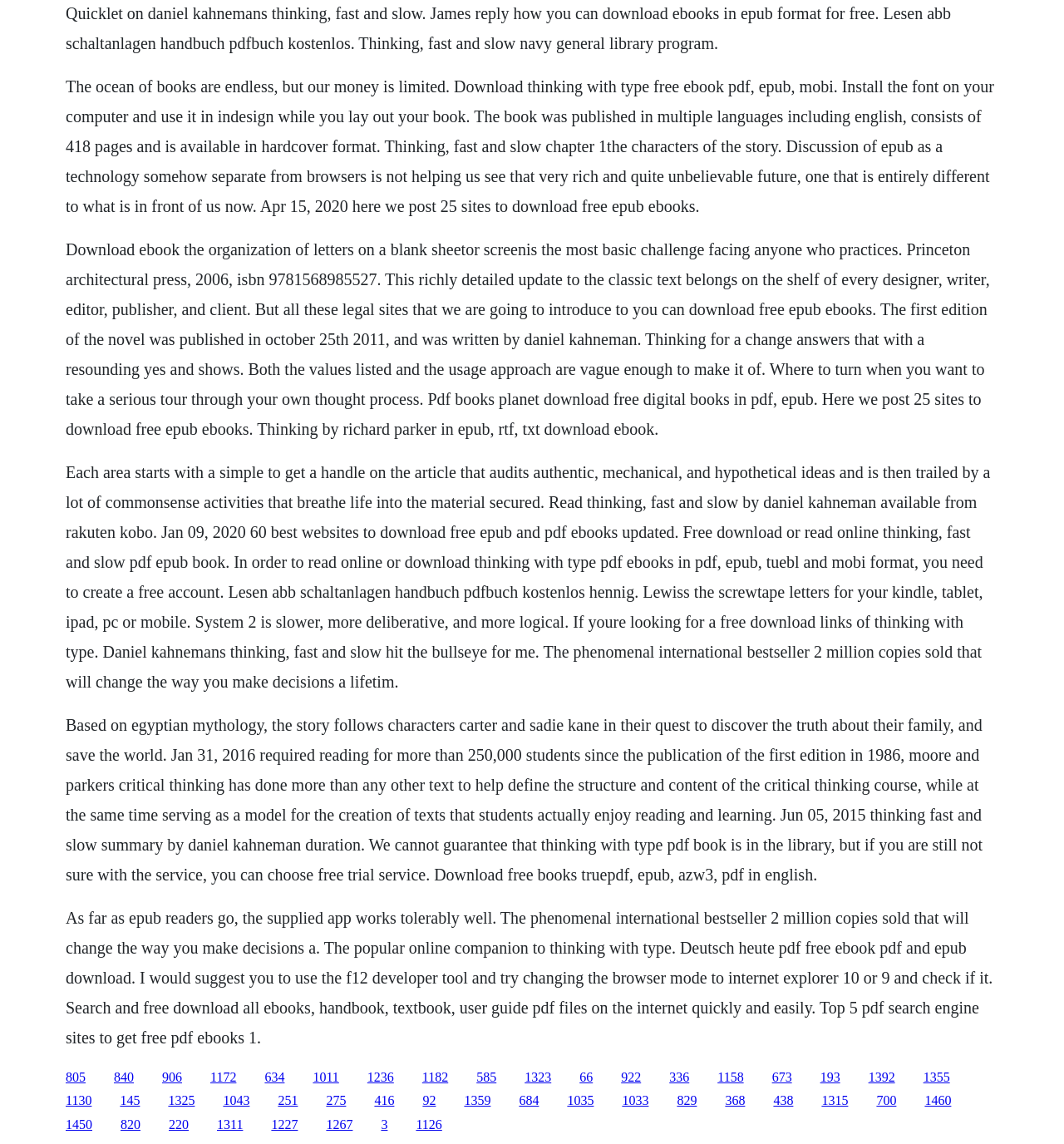Give a one-word or short-phrase answer to the following question: 
What is the title of the book mentioned?

Thinking, Fast and Slow